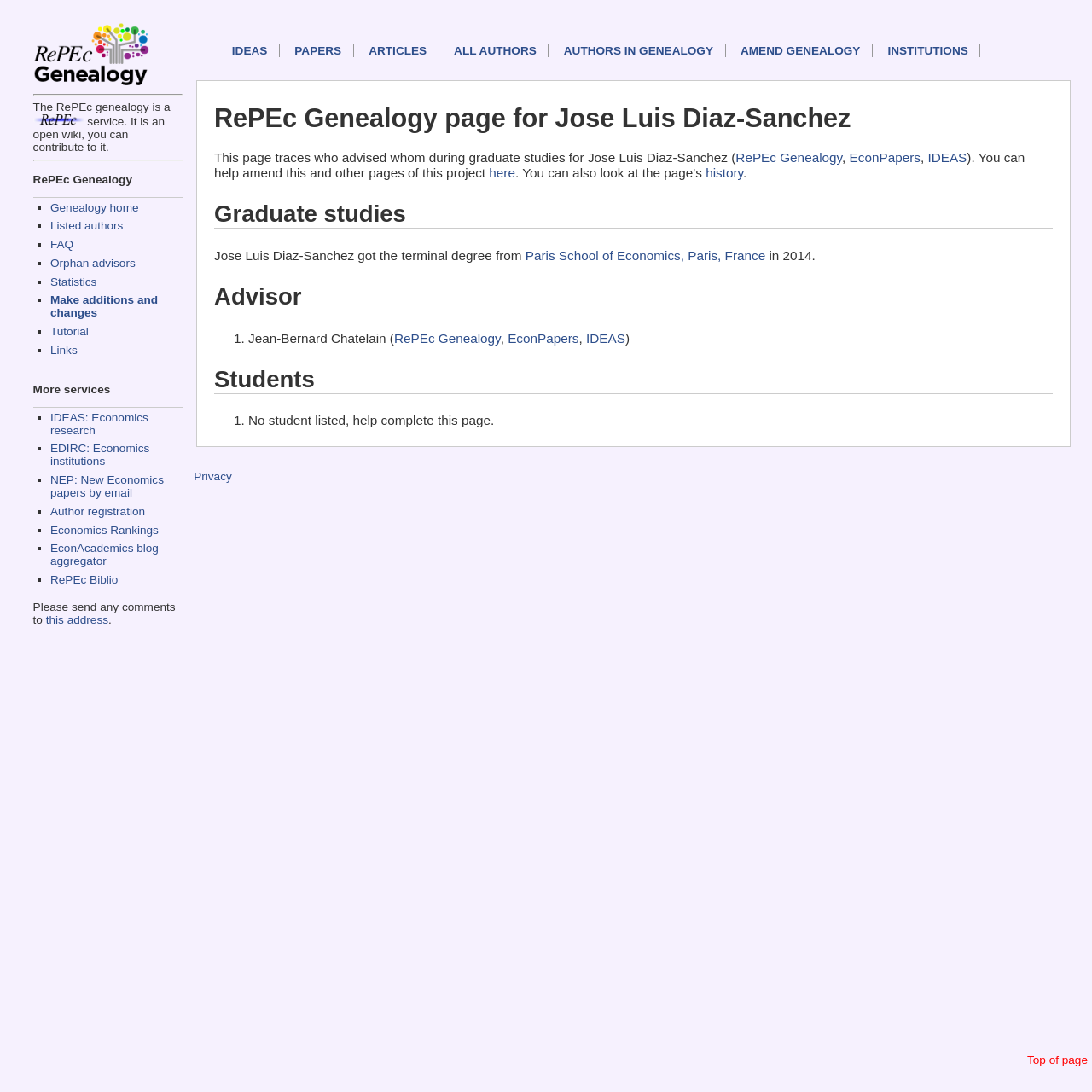Please find the bounding box coordinates of the section that needs to be clicked to achieve this instruction: "Click Genealogy home".

[0.03, 0.071, 0.143, 0.083]